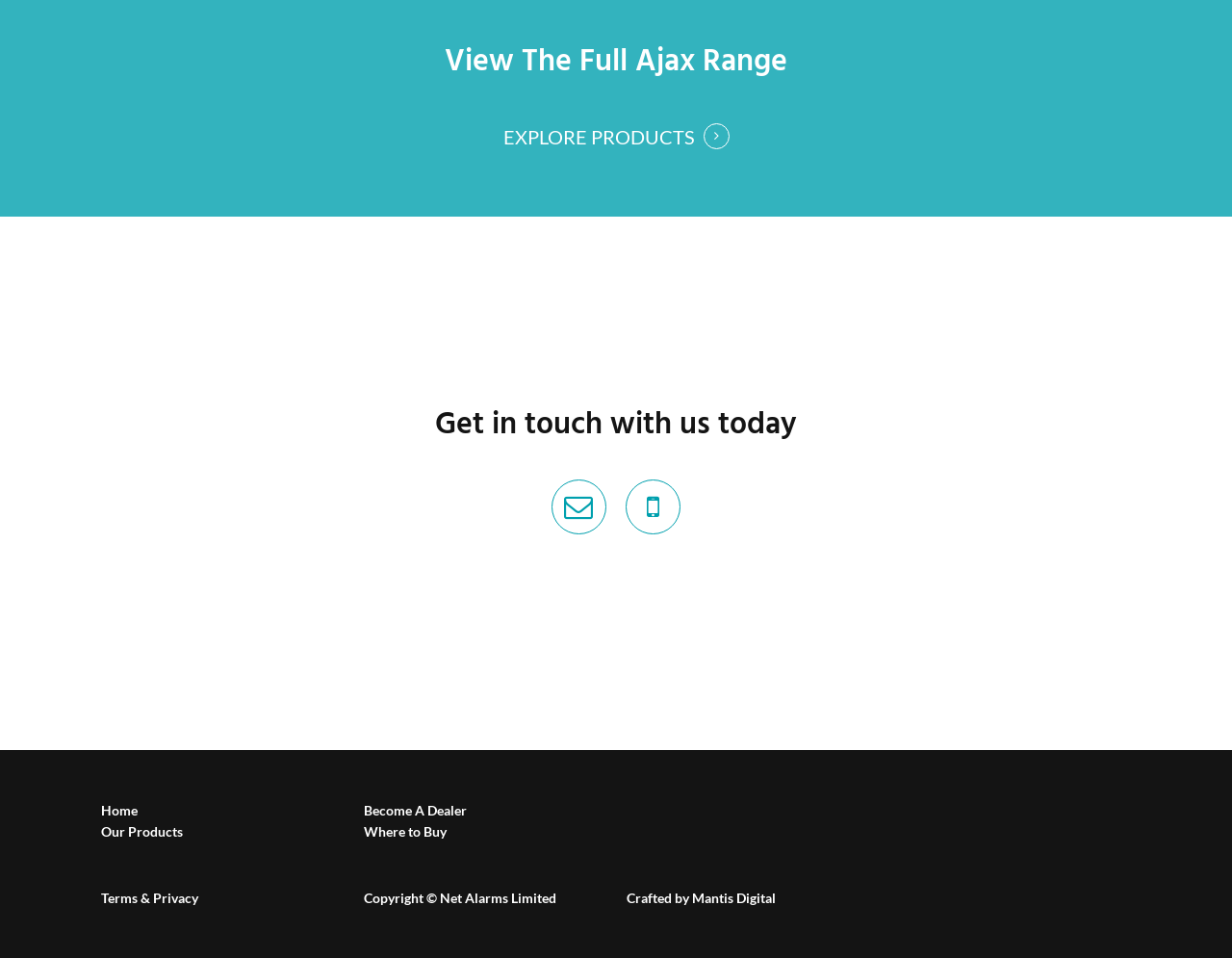How many main navigation links are there?
Using the image as a reference, give an elaborate response to the question.

There are five main navigation links: 'Home', 'Our Products', 'Become A Dealer', 'Where to Buy', and 'Terms & Privacy'. These links are identified by their headings and corresponding links.